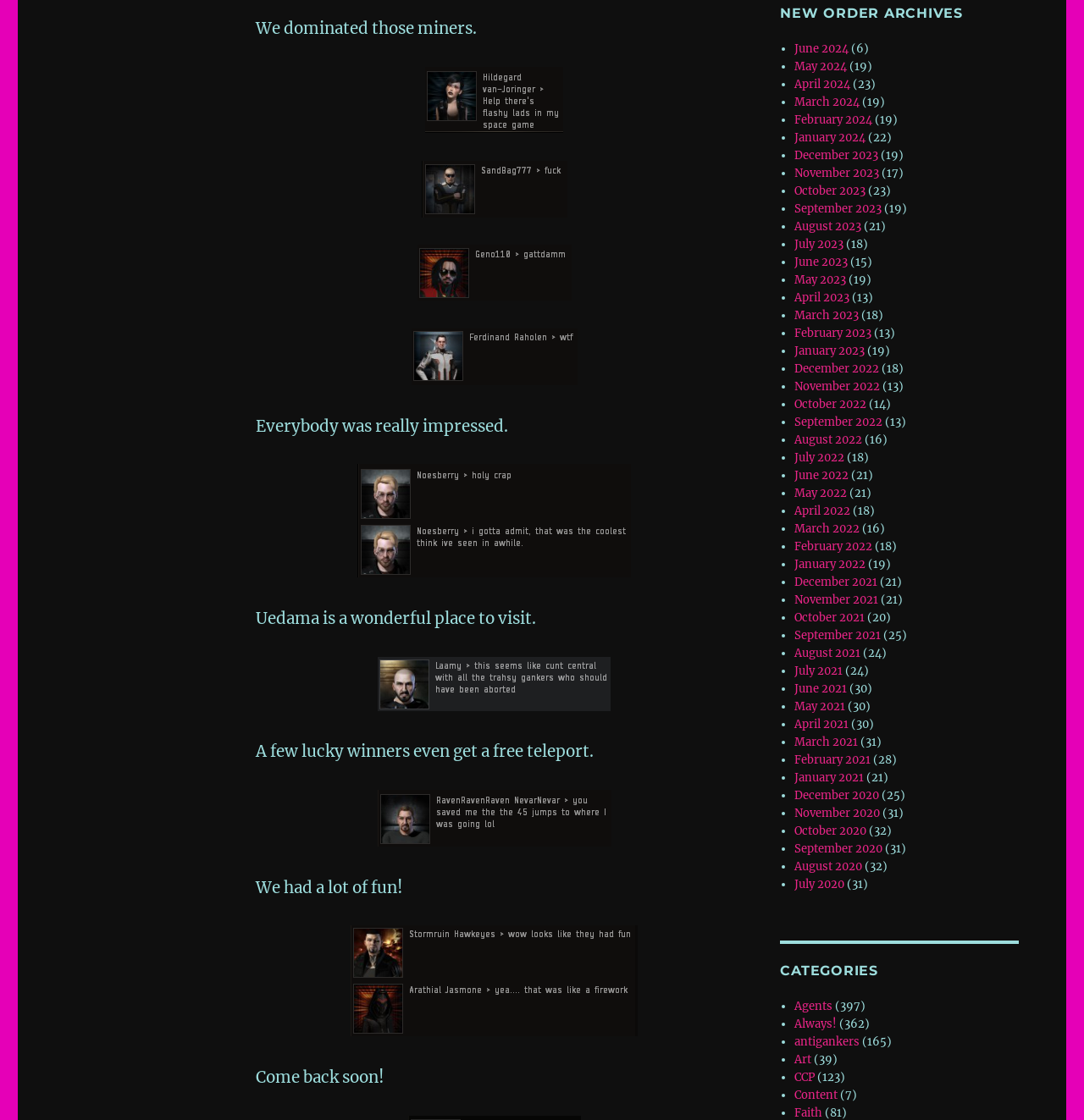Provide the bounding box coordinates of the area you need to click to execute the following instruction: "View March 2024 archives".

[0.733, 0.085, 0.793, 0.098]